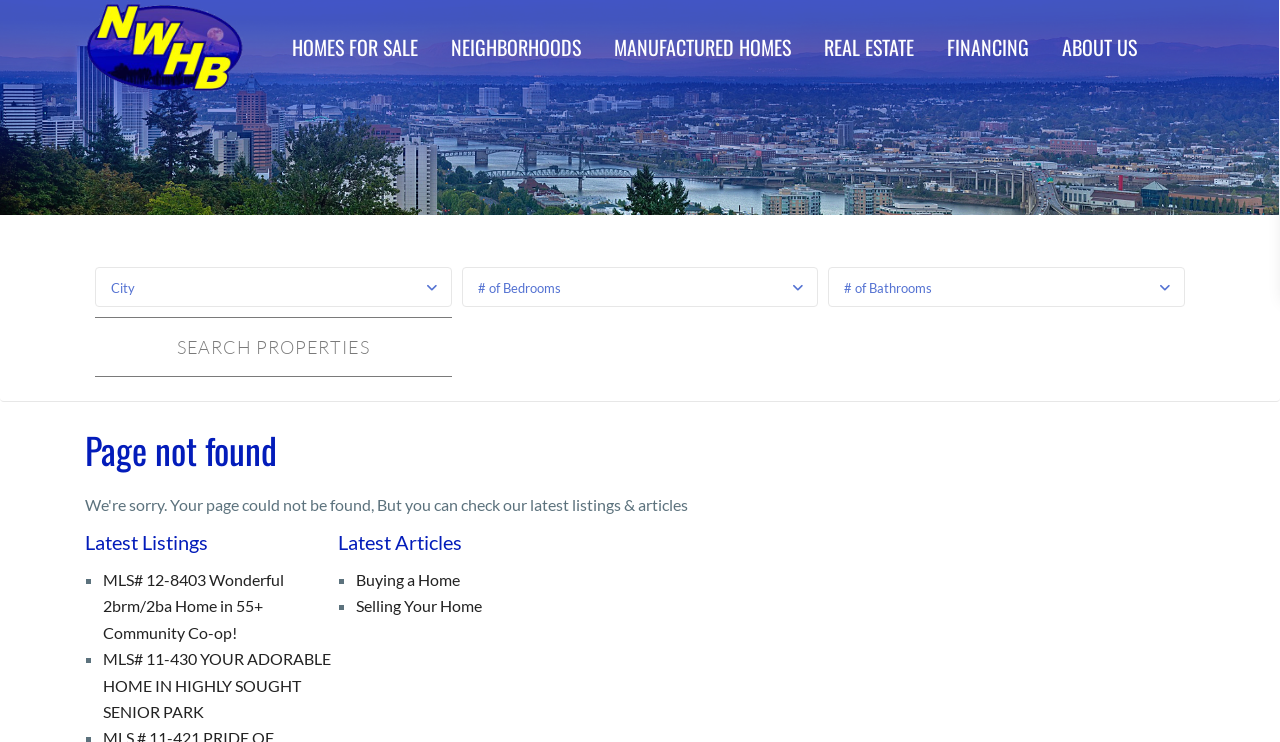Give the bounding box coordinates for this UI element: "Homes for Sale". The coordinates should be four float numbers between 0 and 1, arranged as [left, top, right, bottom].

[0.217, 0.003, 0.338, 0.125]